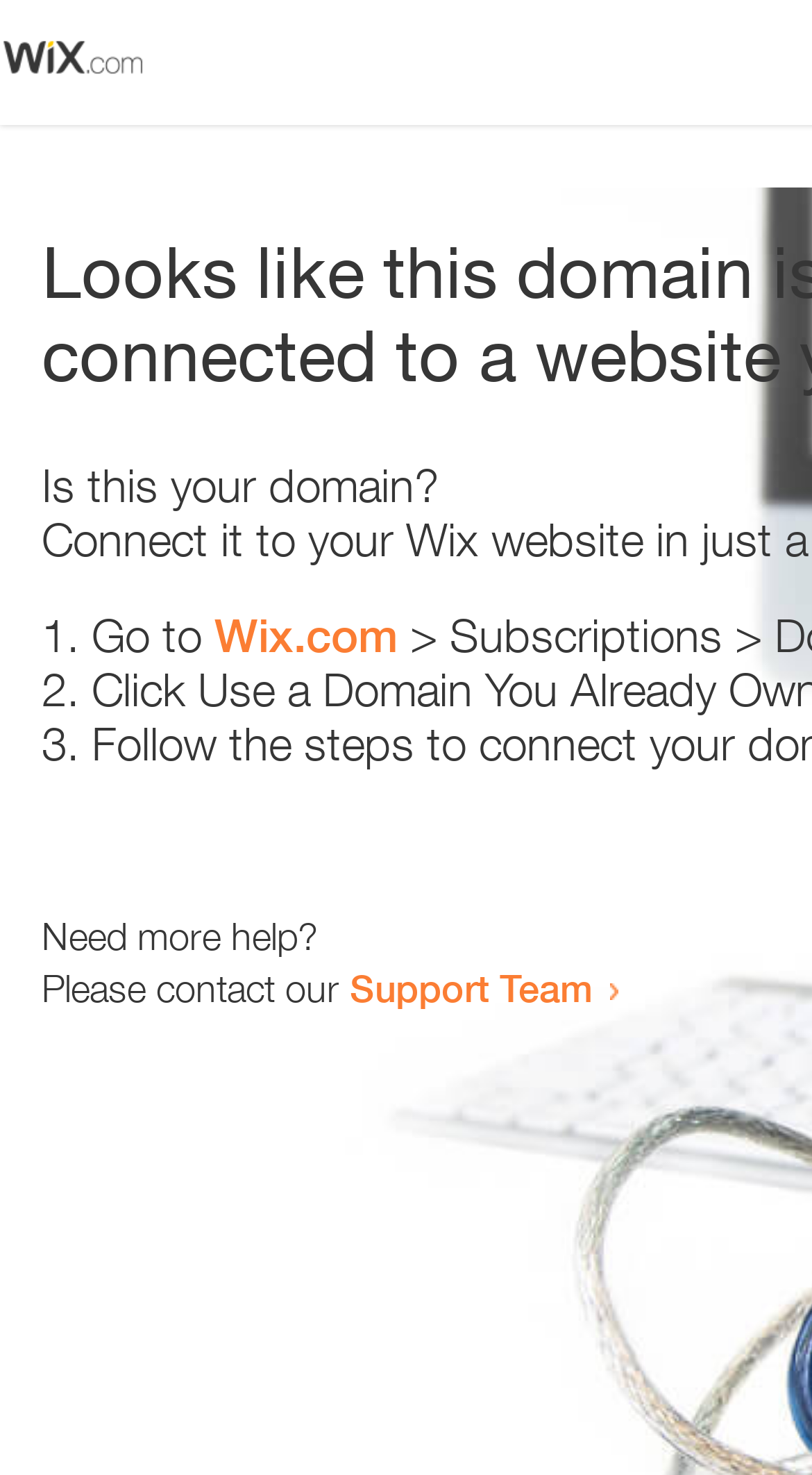Please reply with a single word or brief phrase to the question: 
How many sentences are there in the main text?

3